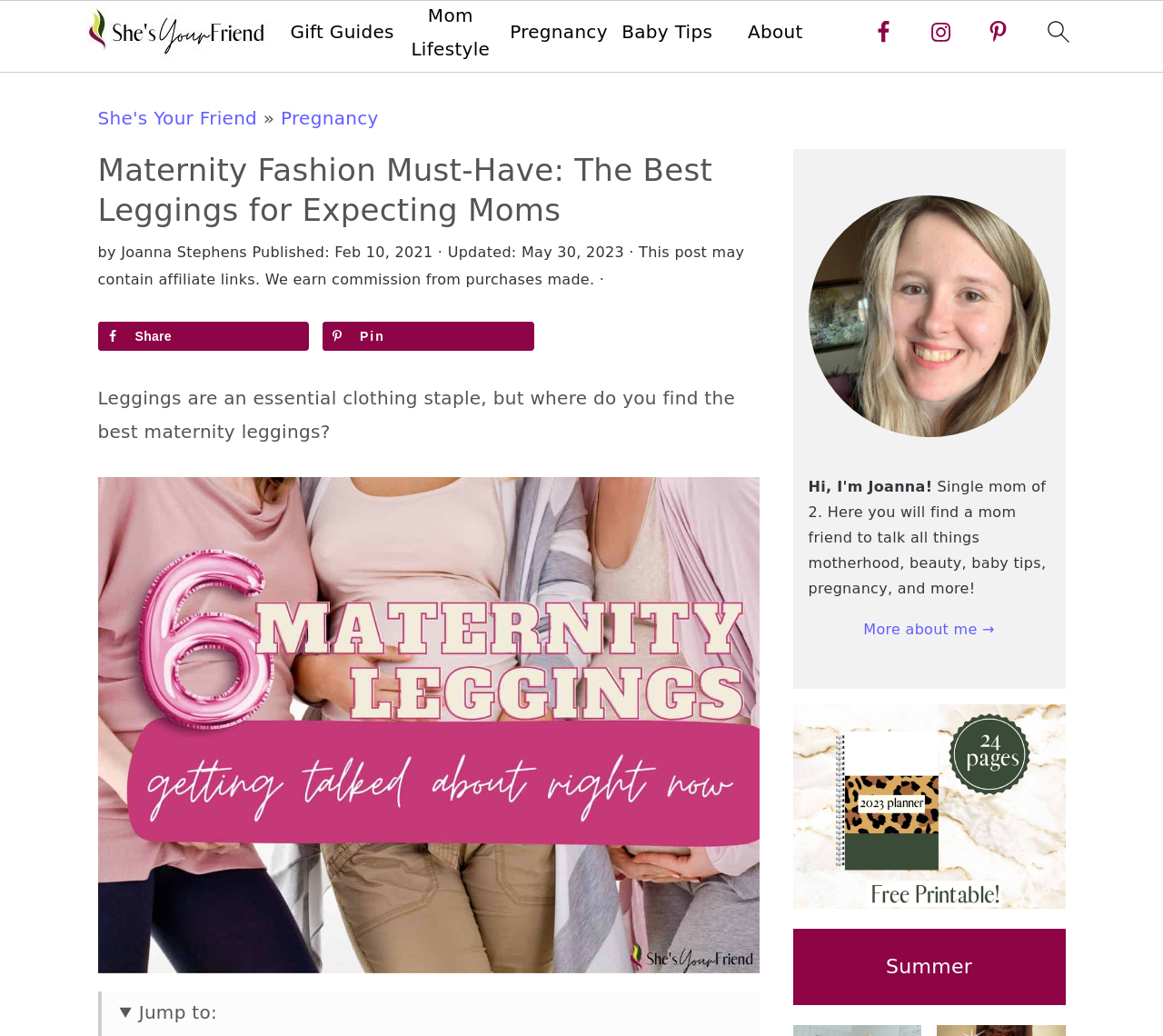Locate the bounding box coordinates of the element's region that should be clicked to carry out the following instruction: "Search using the search icon". The coordinates need to be four float numbers between 0 and 1, i.e., [left, top, right, bottom].

[0.891, 0.009, 0.93, 0.063]